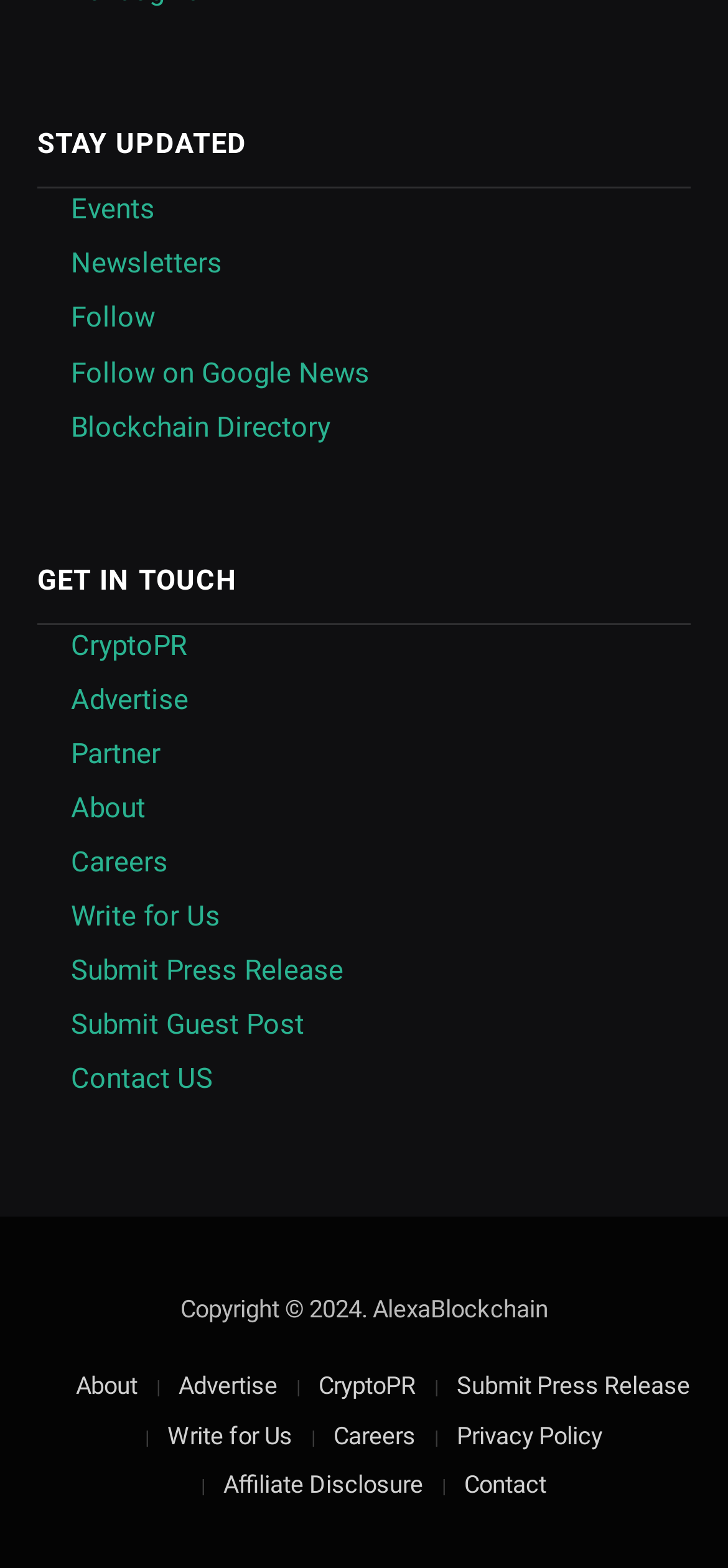How many links are there in the webpage?
Refer to the image and provide a one-word or short phrase answer.

24